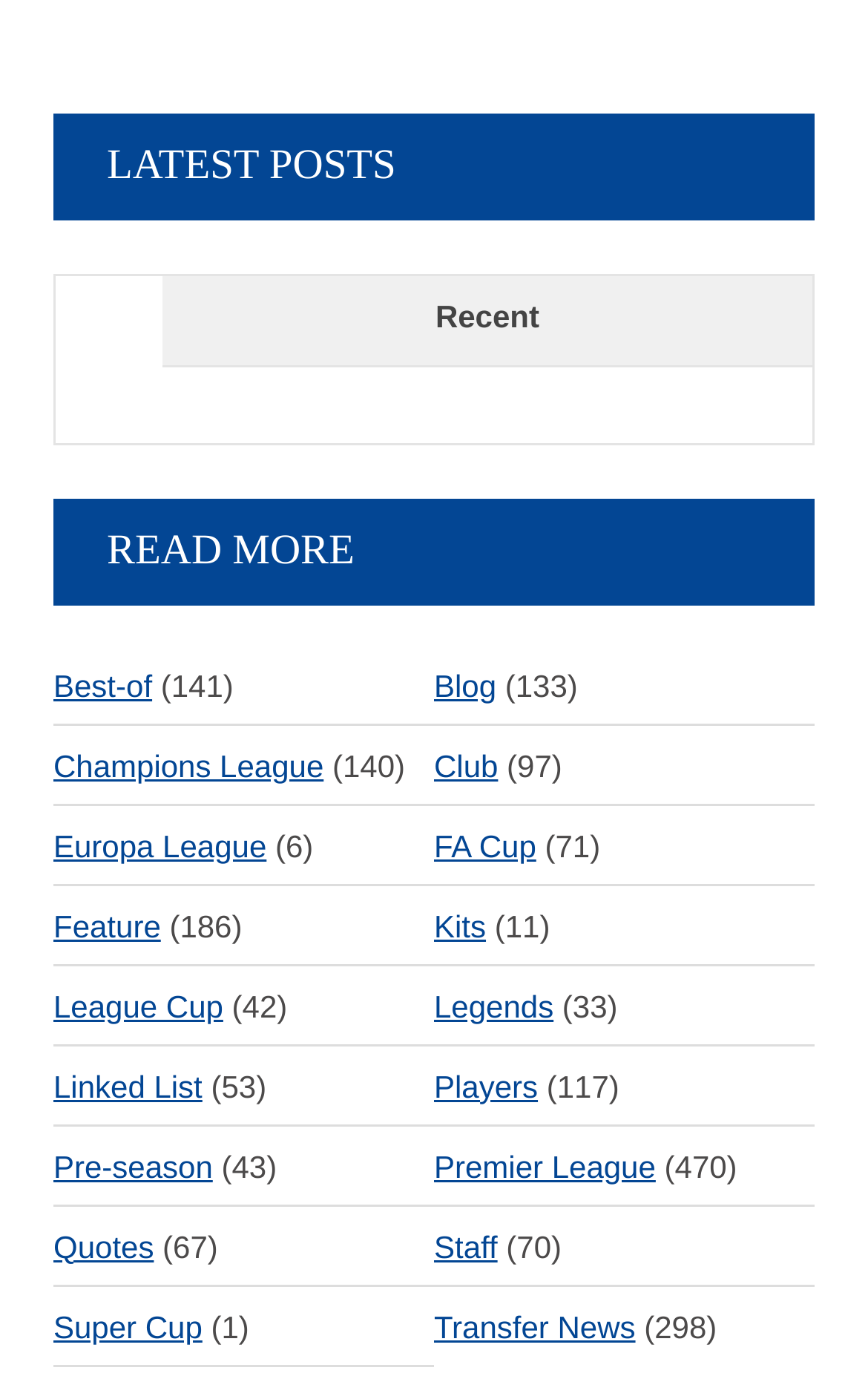Please identify the bounding box coordinates of the area that needs to be clicked to fulfill the following instruction: "View recent posts."

[0.187, 0.2, 0.936, 0.266]